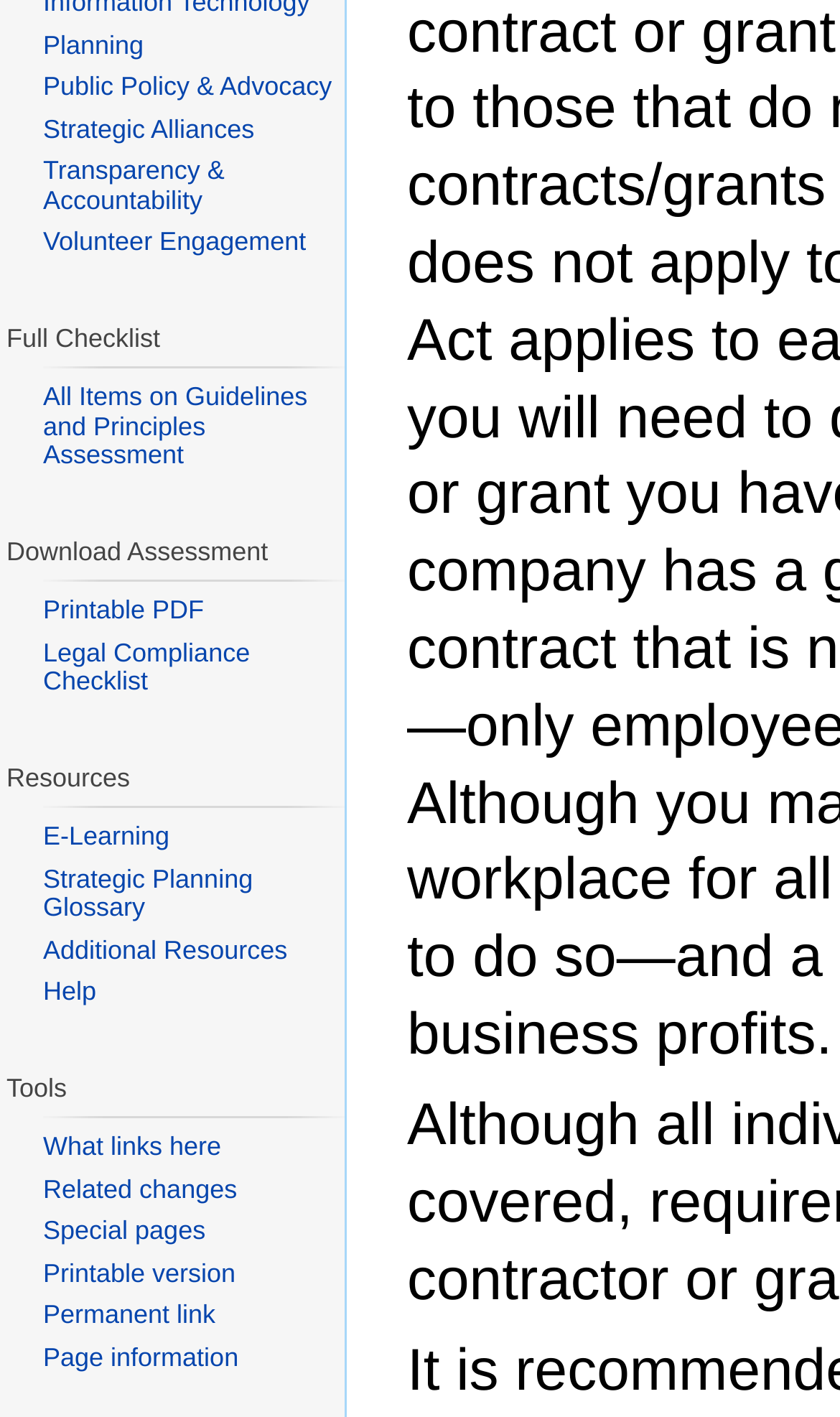Determine the bounding box coordinates for the UI element matching this description: "What links here".

[0.051, 0.799, 0.263, 0.82]